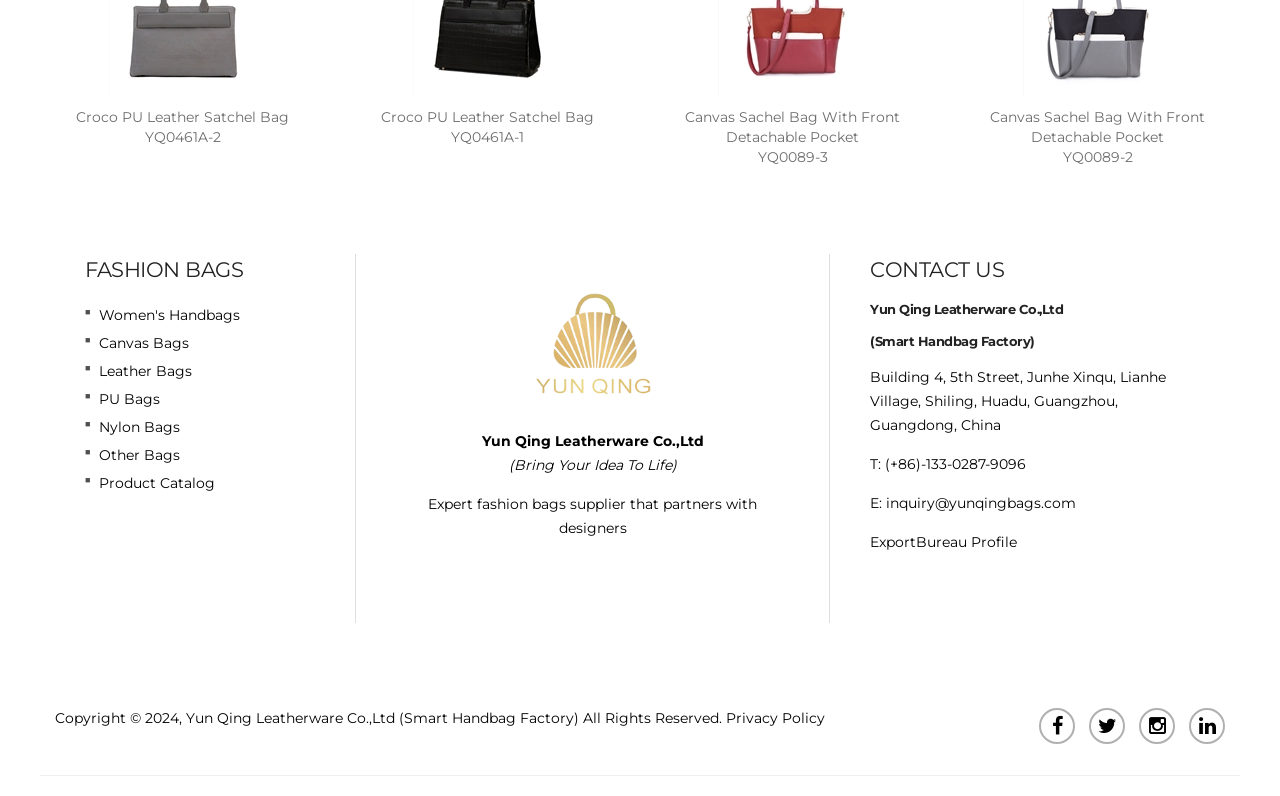Determine the bounding box coordinates of the clickable region to follow the instruction: "Share on Twitter".

None